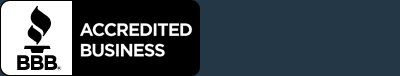What organization evaluates and approves companies for ethical practices?
Based on the image content, provide your answer in one word or a short phrase.

Better Business Bureau (BBB)